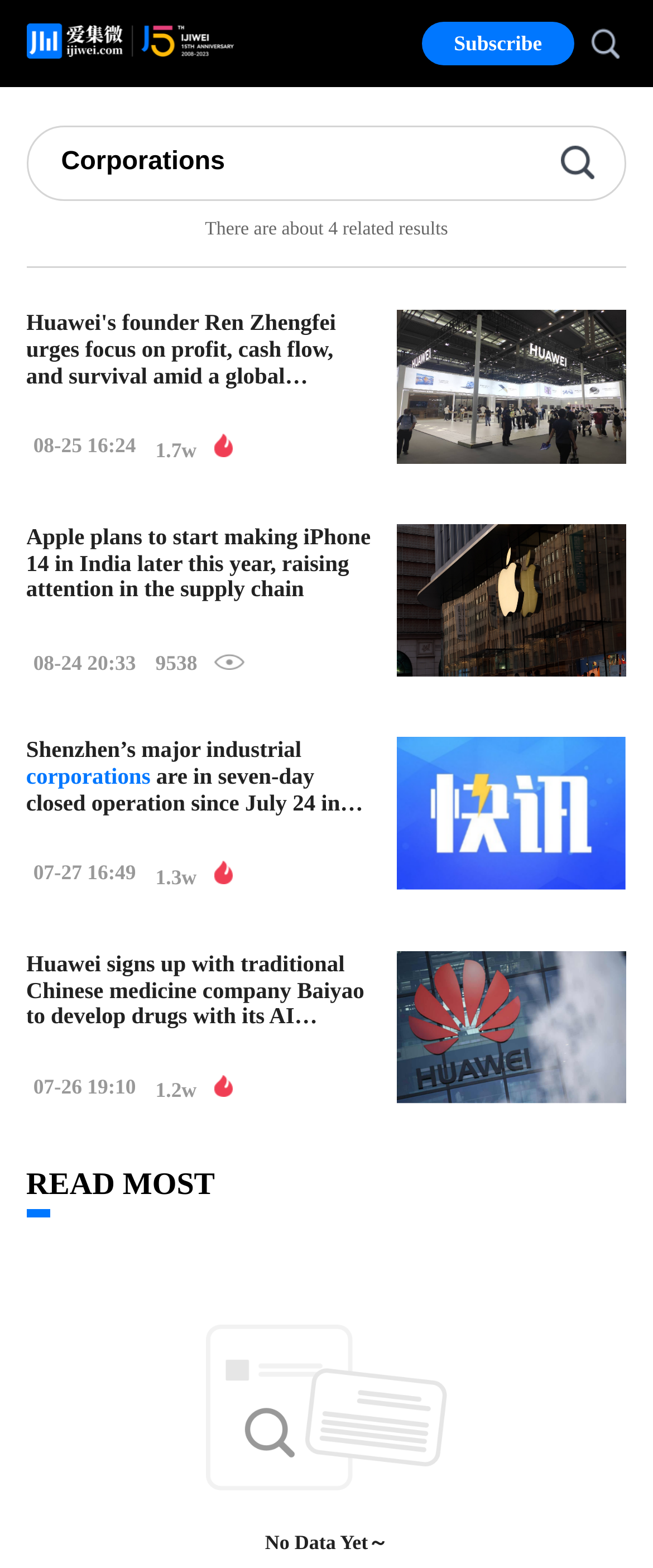What is the category of the news articles? Using the information from the screenshot, answer with a single word or phrase.

Technology